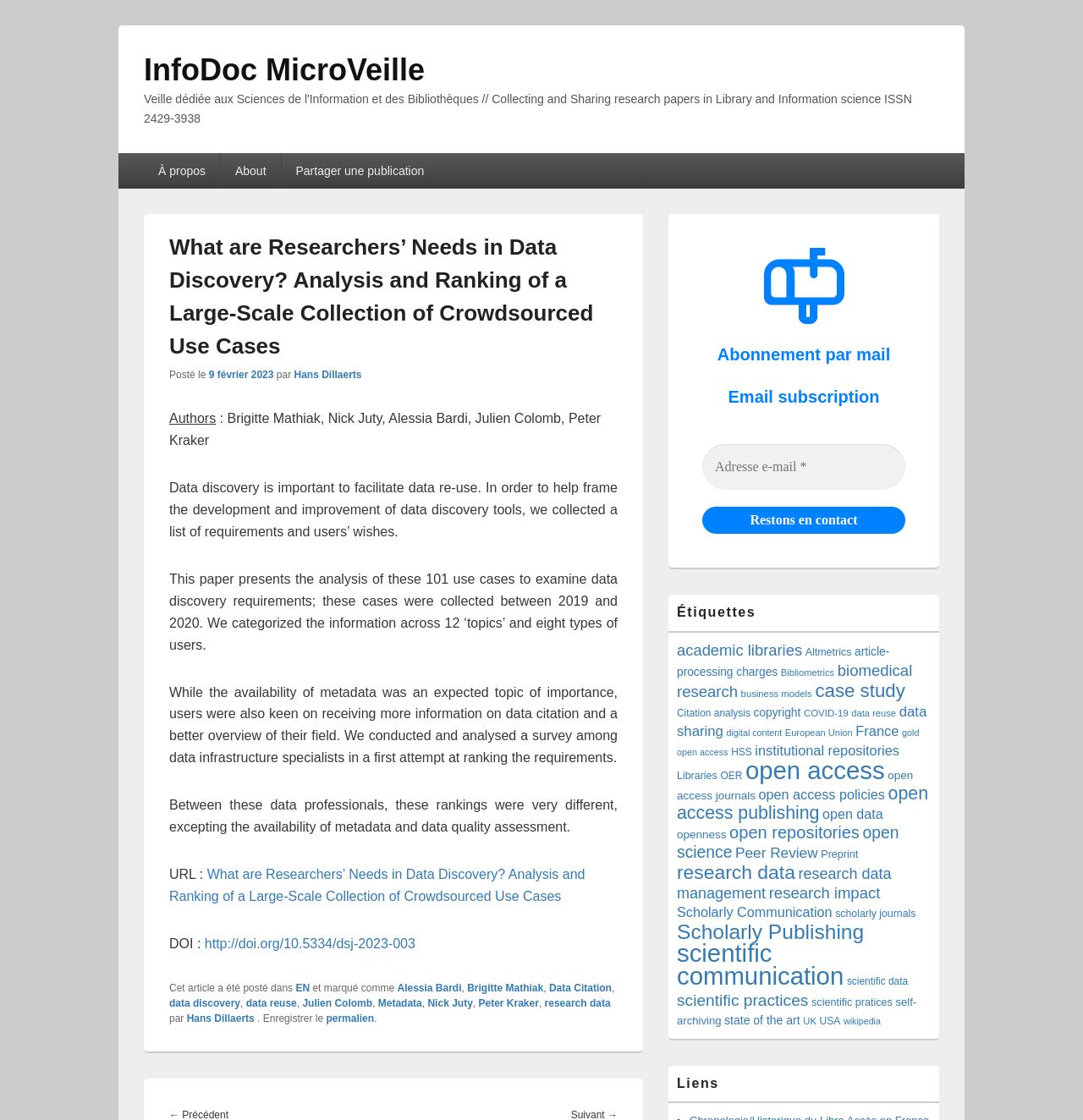Can you show the bounding box coordinates of the region to click on to complete the task described in the instruction: "Click on the 'Partager une publication' link"?

[0.26, 0.137, 0.405, 0.169]